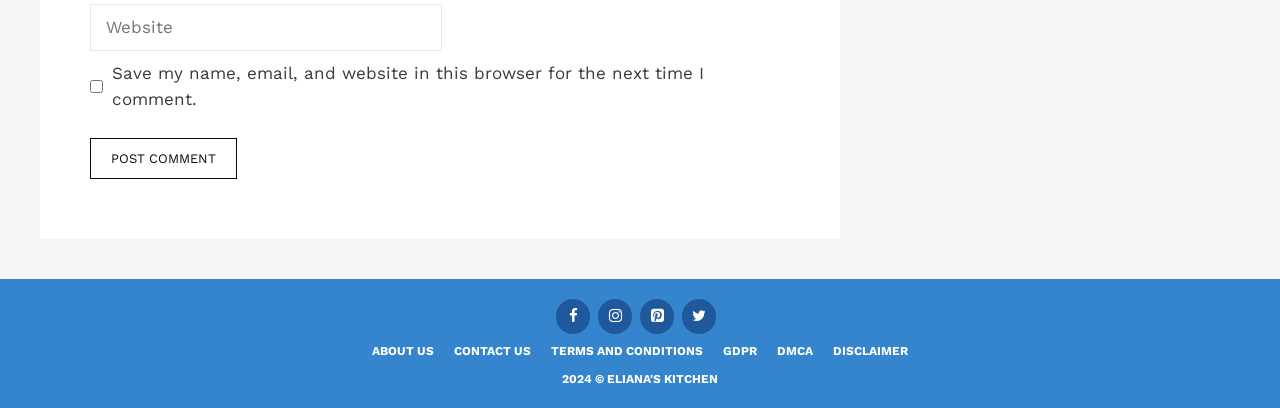Carefully observe the image and respond to the question with a detailed answer:
What is the purpose of the checkbox?

The checkbox is located below the textbox and has the label 'Save my name, email, and website in this browser for the next time I comment.' This suggests that its purpose is to save the user's comment information for future use.